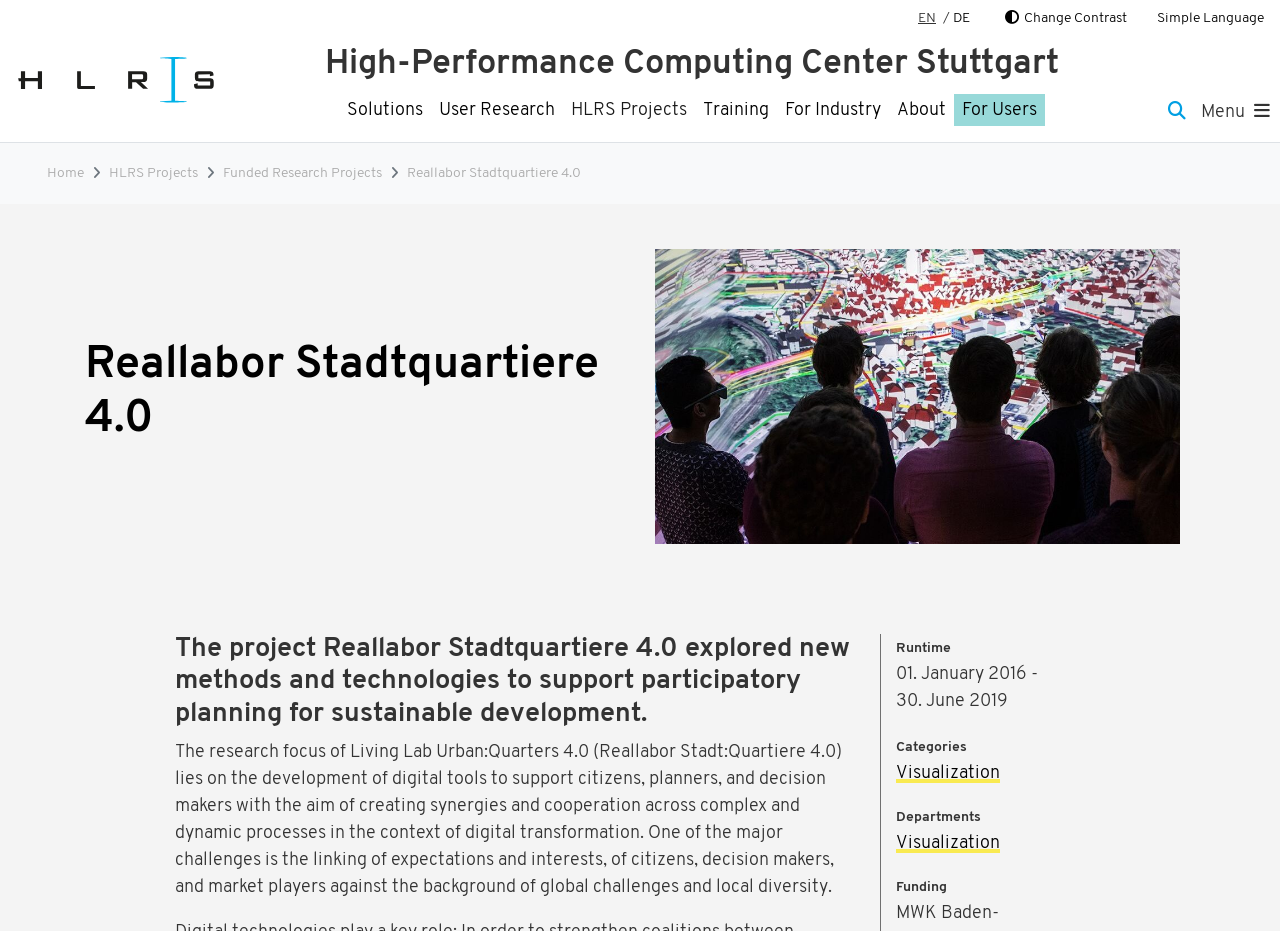Answer this question in one word or a short phrase: What is the main topic of the webpage?

Reallabor Stadtquartiere 4.0